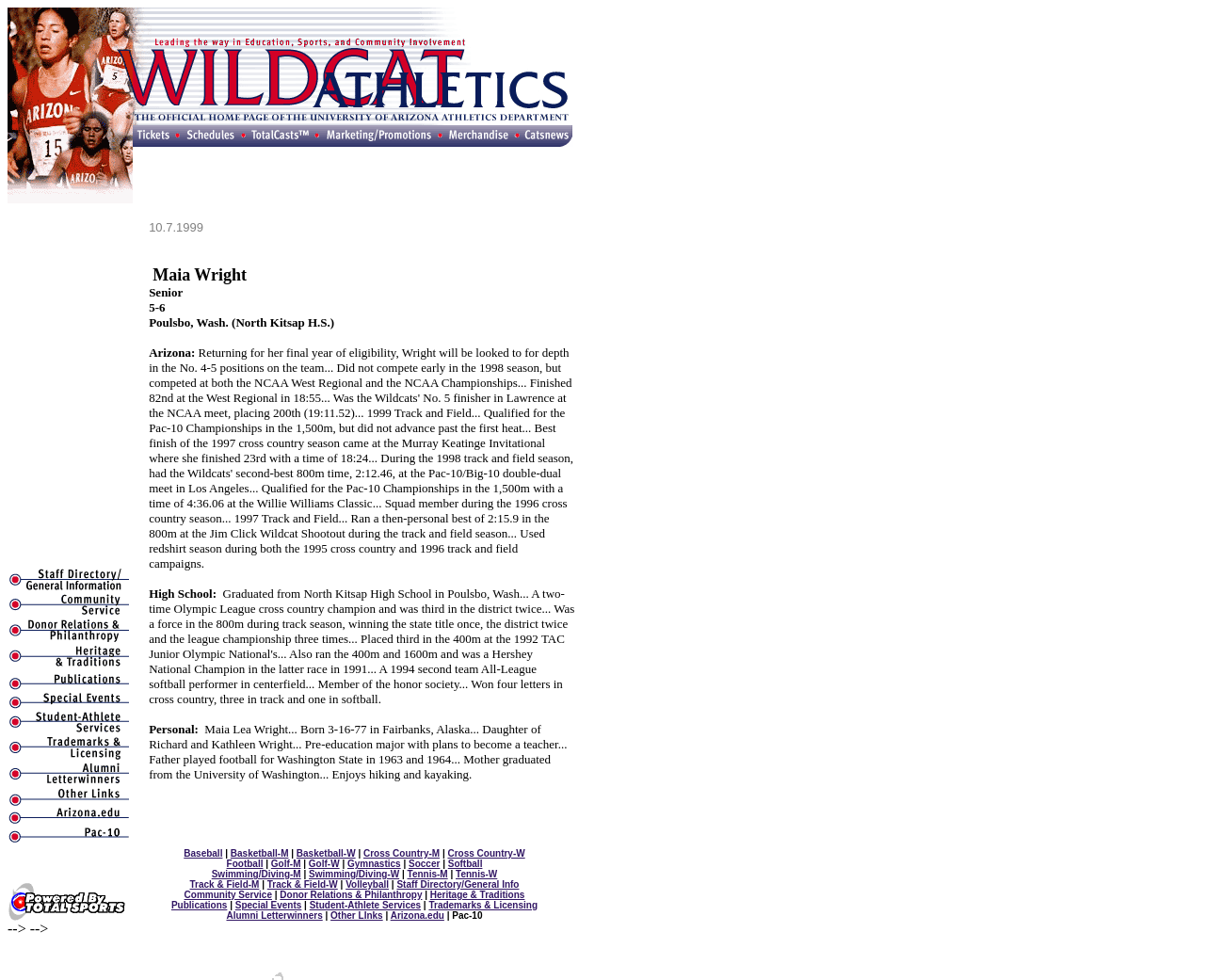Please locate the bounding box coordinates of the region I need to click to follow this instruction: "Click the link to view Maia Wright's profile".

[0.124, 0.207, 0.478, 0.831]